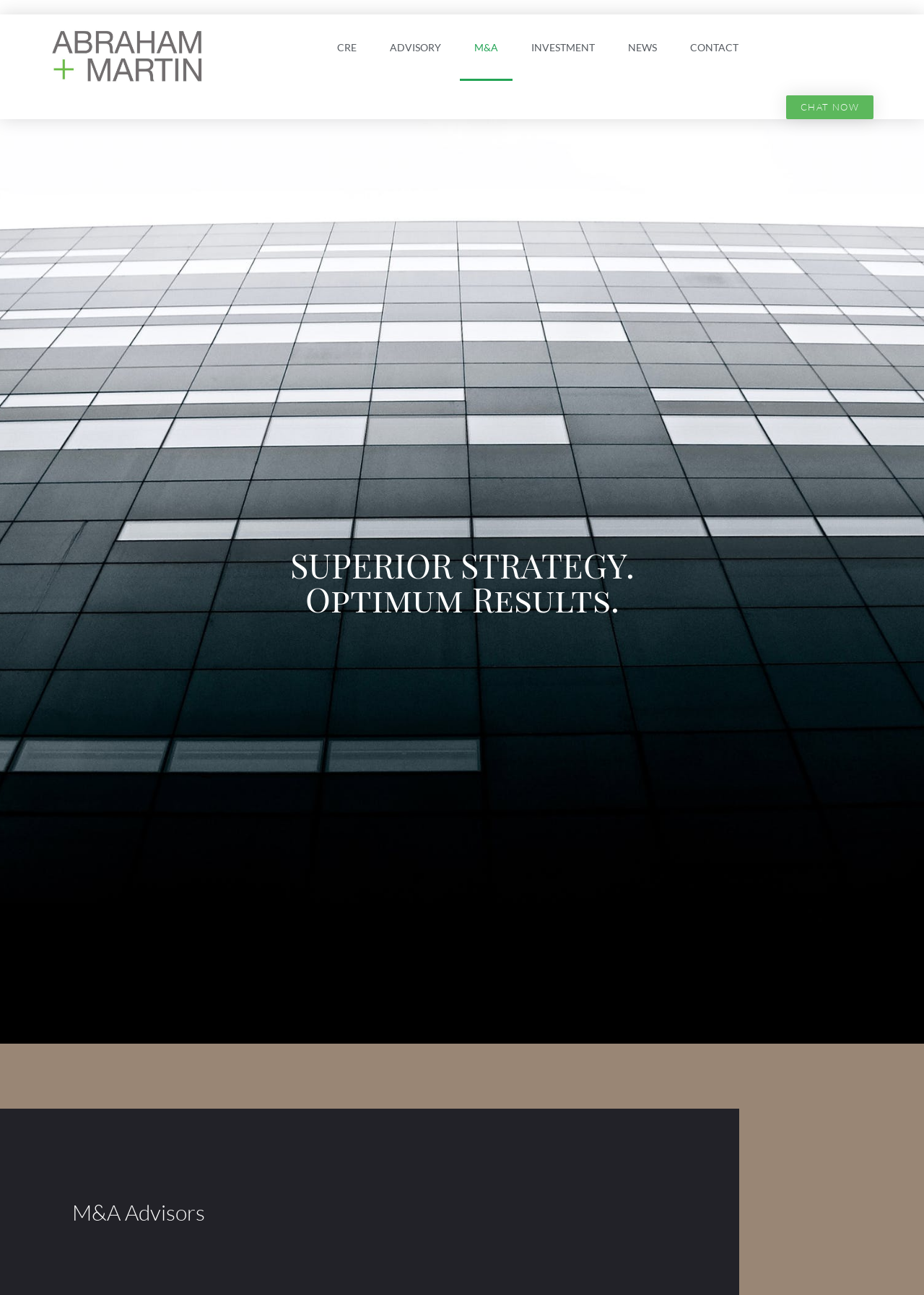Please analyze the image and give a detailed answer to the question:
What is the purpose of the 'CHAT NOW' button?

The 'CHAT NOW' button is a call-to-action element, likely intended to initiate a chat or conversation with the website's representatives or support team. Its position at the top-right of the webpage suggests it is a prominent feature.